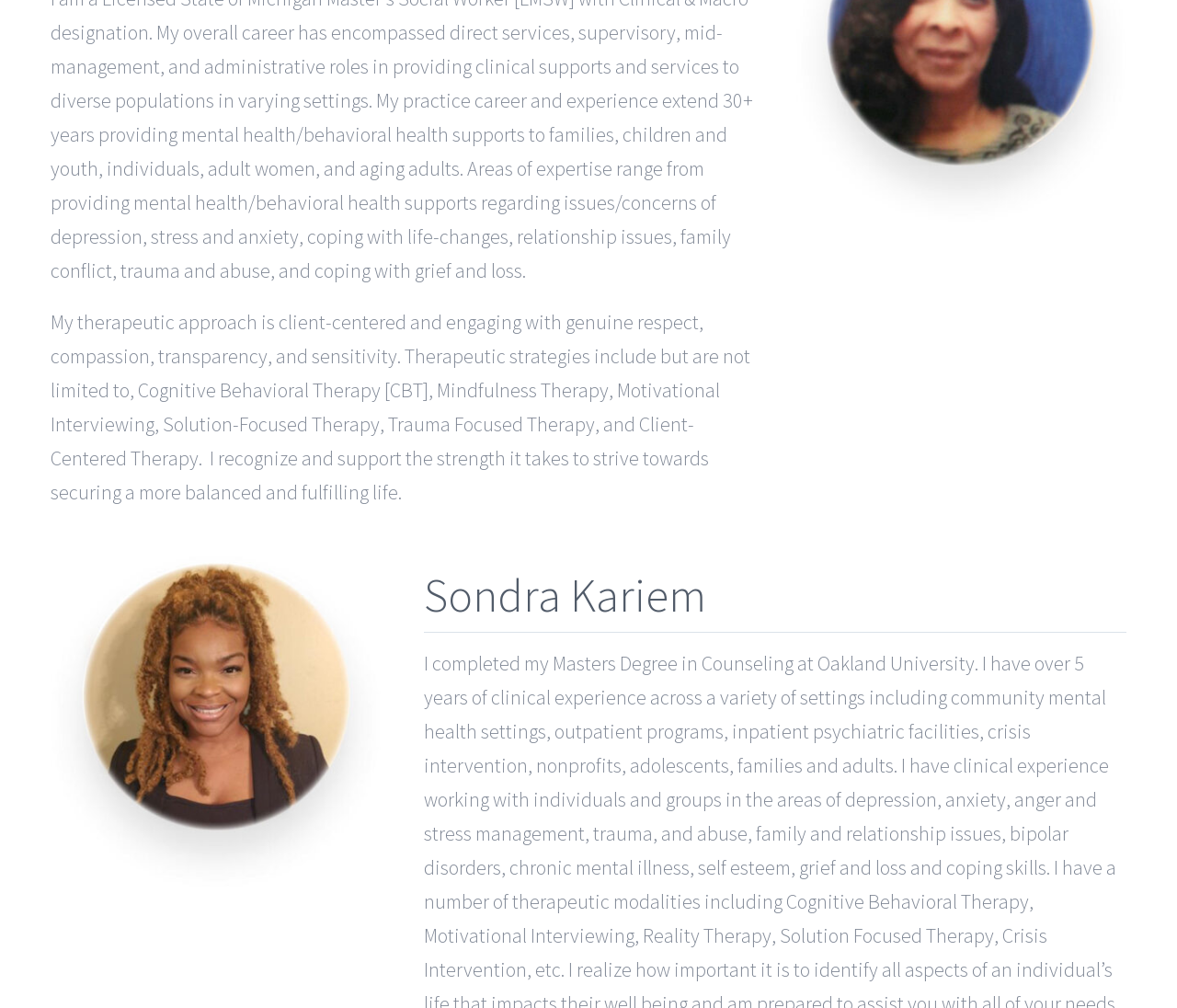Identify the bounding box coordinates for the UI element mentioned here: "Twitter". Provide the coordinates as four float values between 0 and 1, i.e., [left, top, right, bottom].

[0.462, 0.503, 0.496, 0.543]